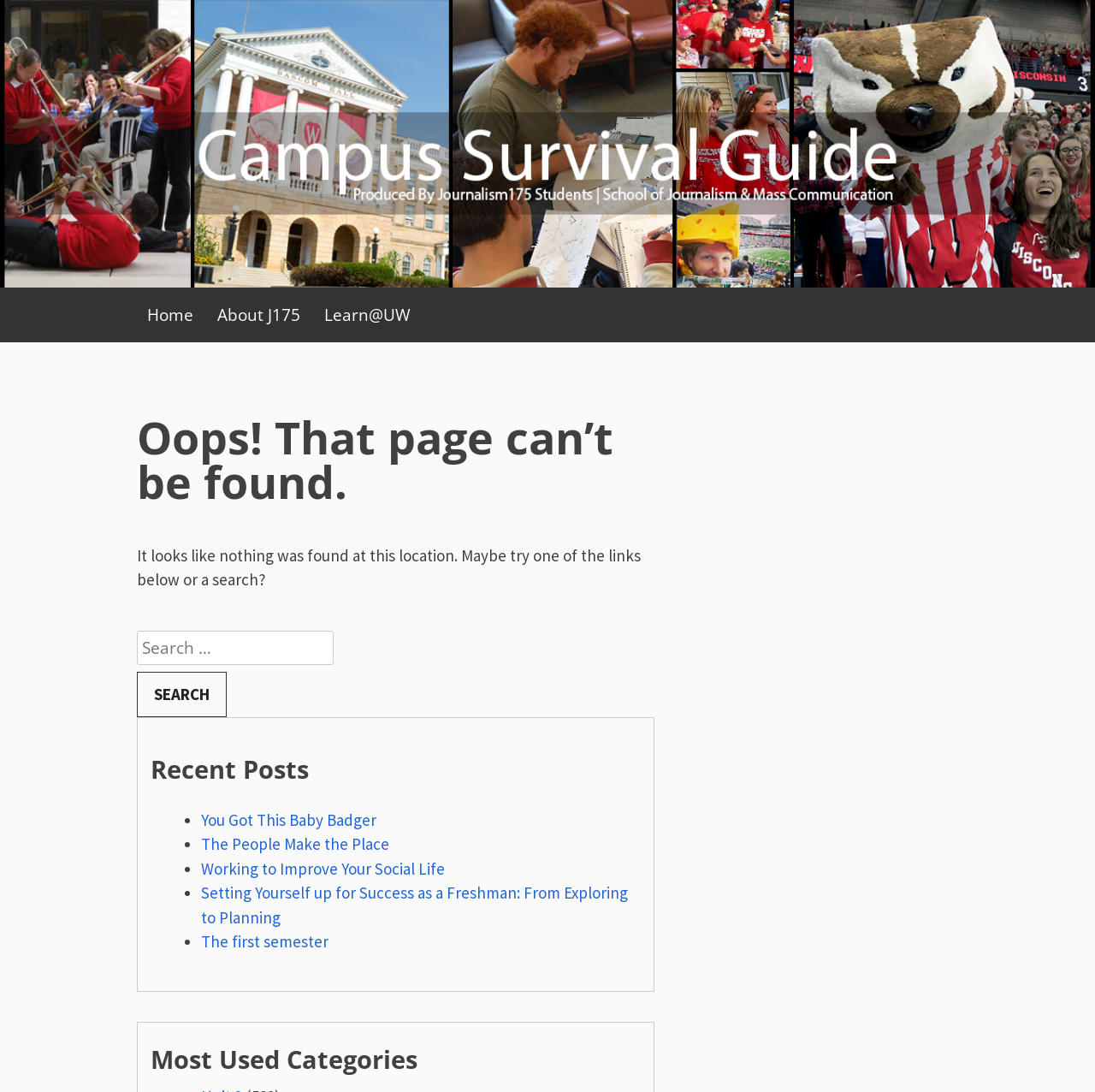What is the purpose of the search box?
Please answer the question as detailed as possible.

The search box is located below the 'Oops! That page can’t be found.' heading, and has a label 'Search for:' next to it, suggesting that its purpose is to allow users to search for content on the website.